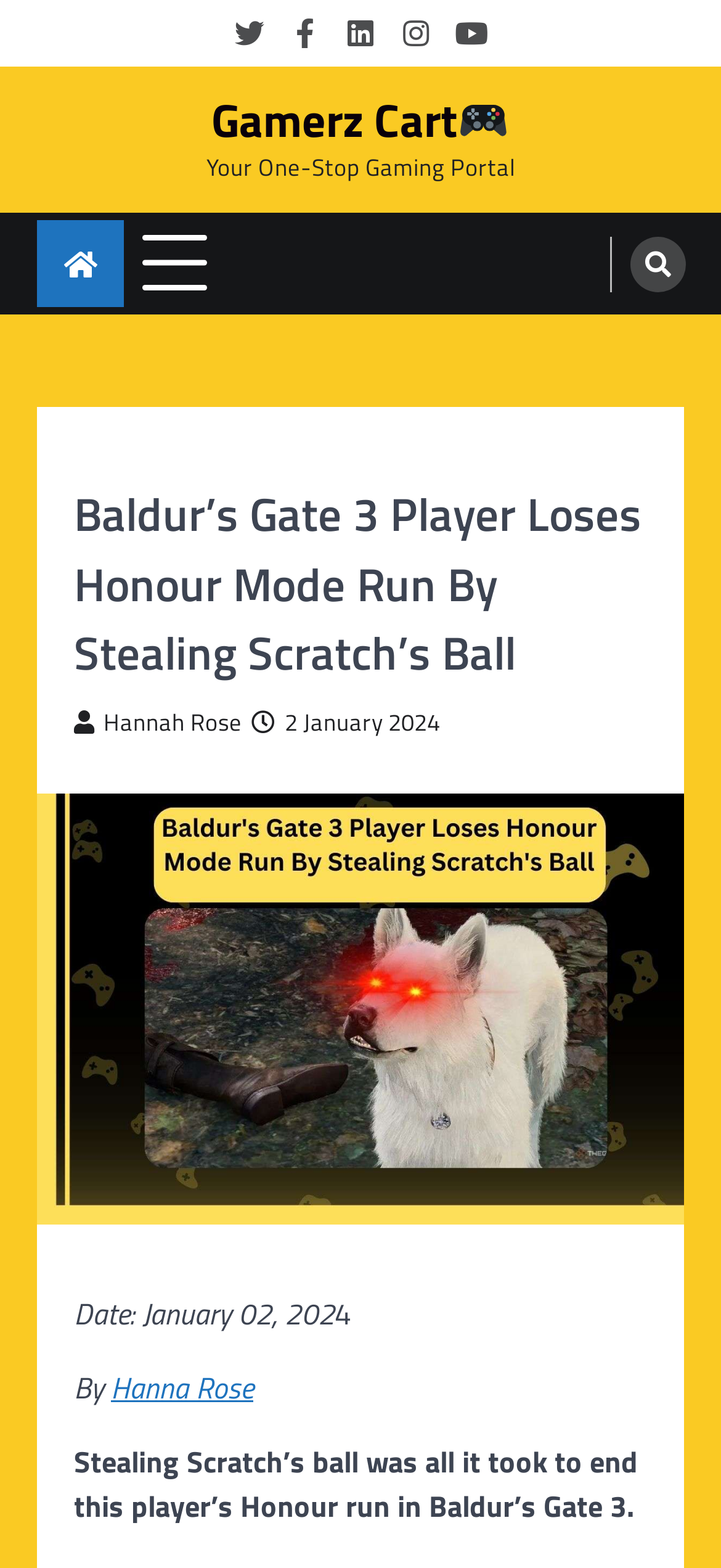Pinpoint the bounding box coordinates of the clickable element to carry out the following instruction: "Share on Twitter."

[0.321, 0.009, 0.372, 0.033]